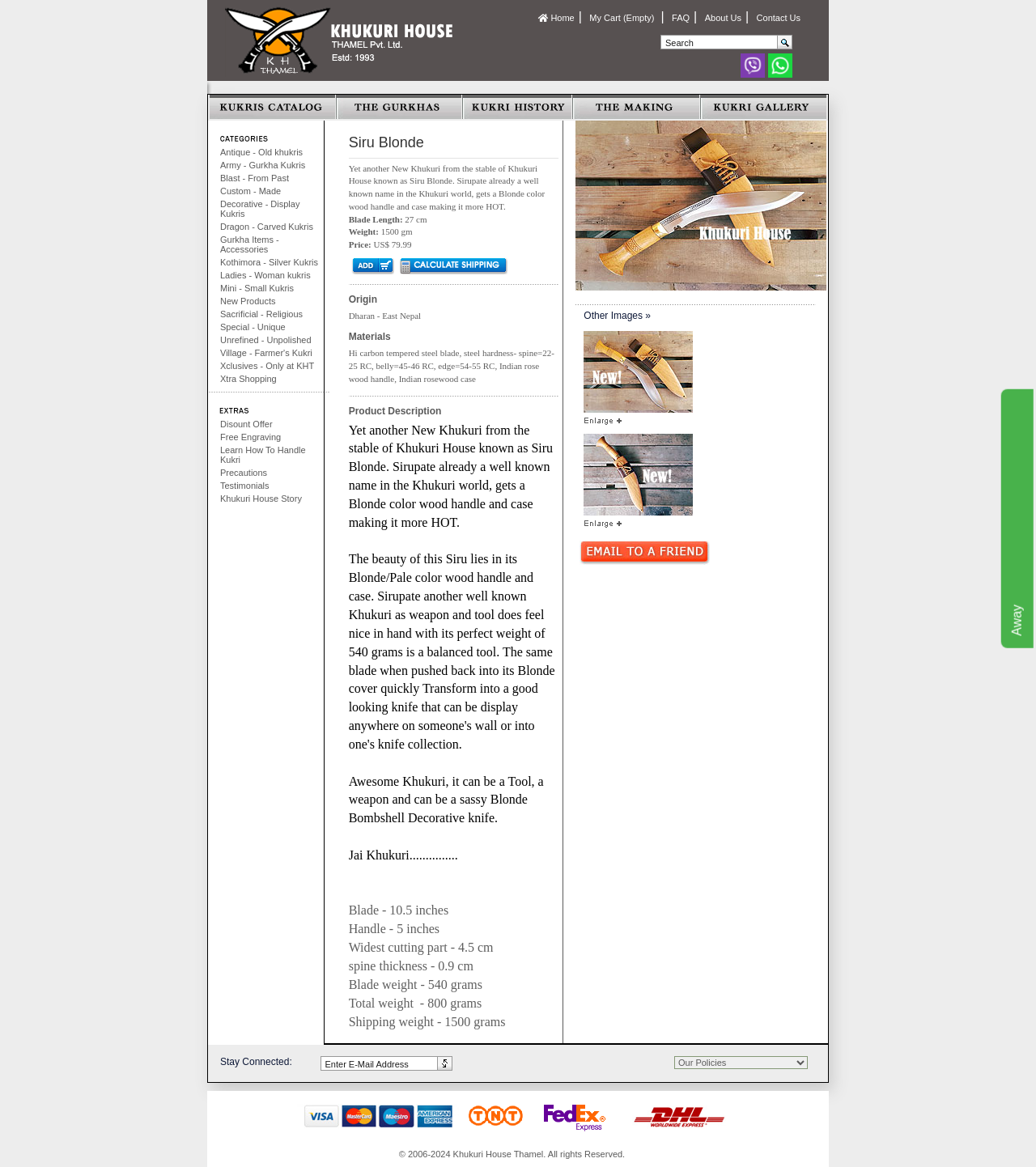Please identify the bounding box coordinates of the region to click in order to complete the task: "Contact us". The coordinates must be four float numbers between 0 and 1, specified as [left, top, right, bottom].

[0.73, 0.011, 0.773, 0.019]